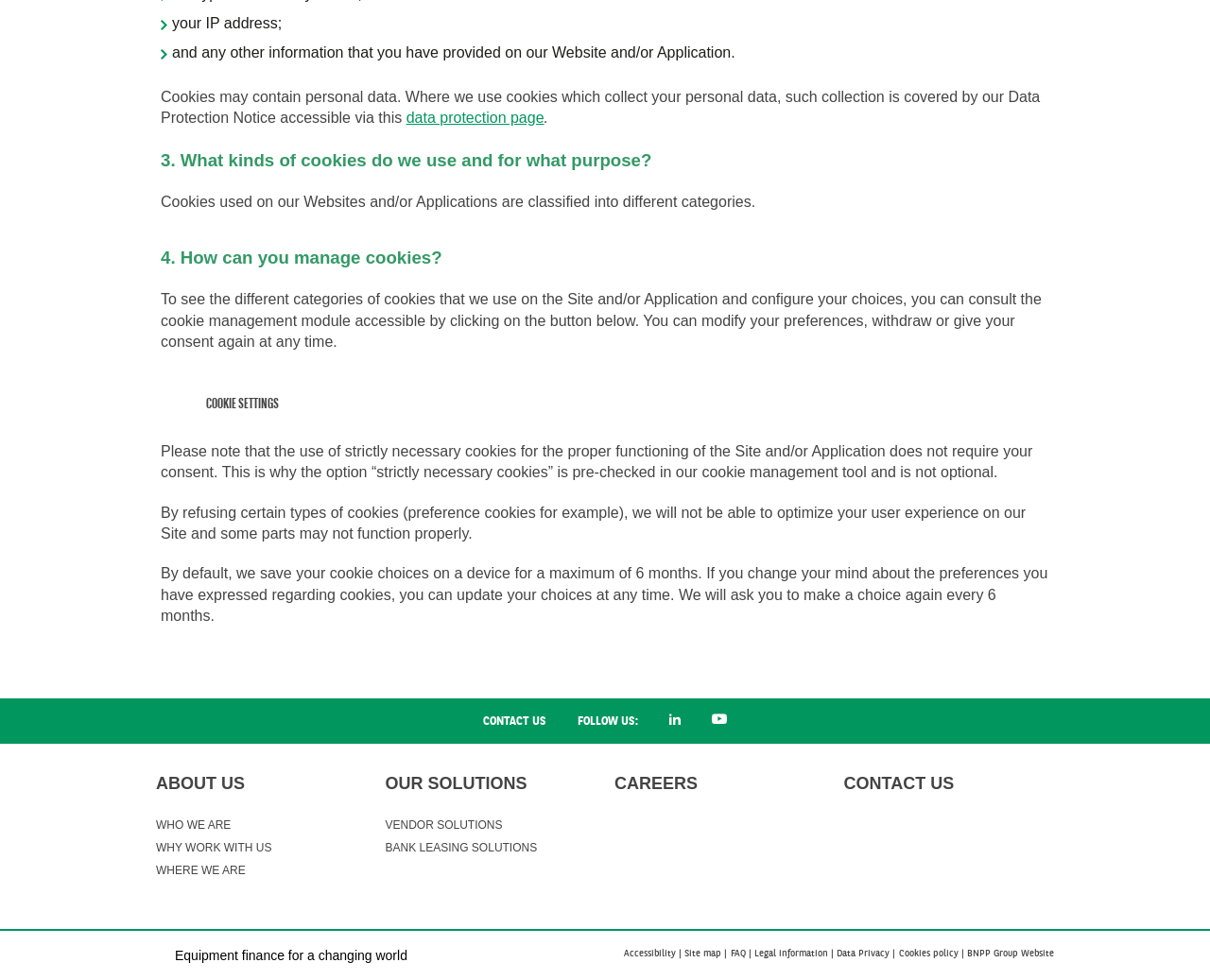Locate the bounding box coordinates of the element that should be clicked to execute the following instruction: "Go back to the home page".

None